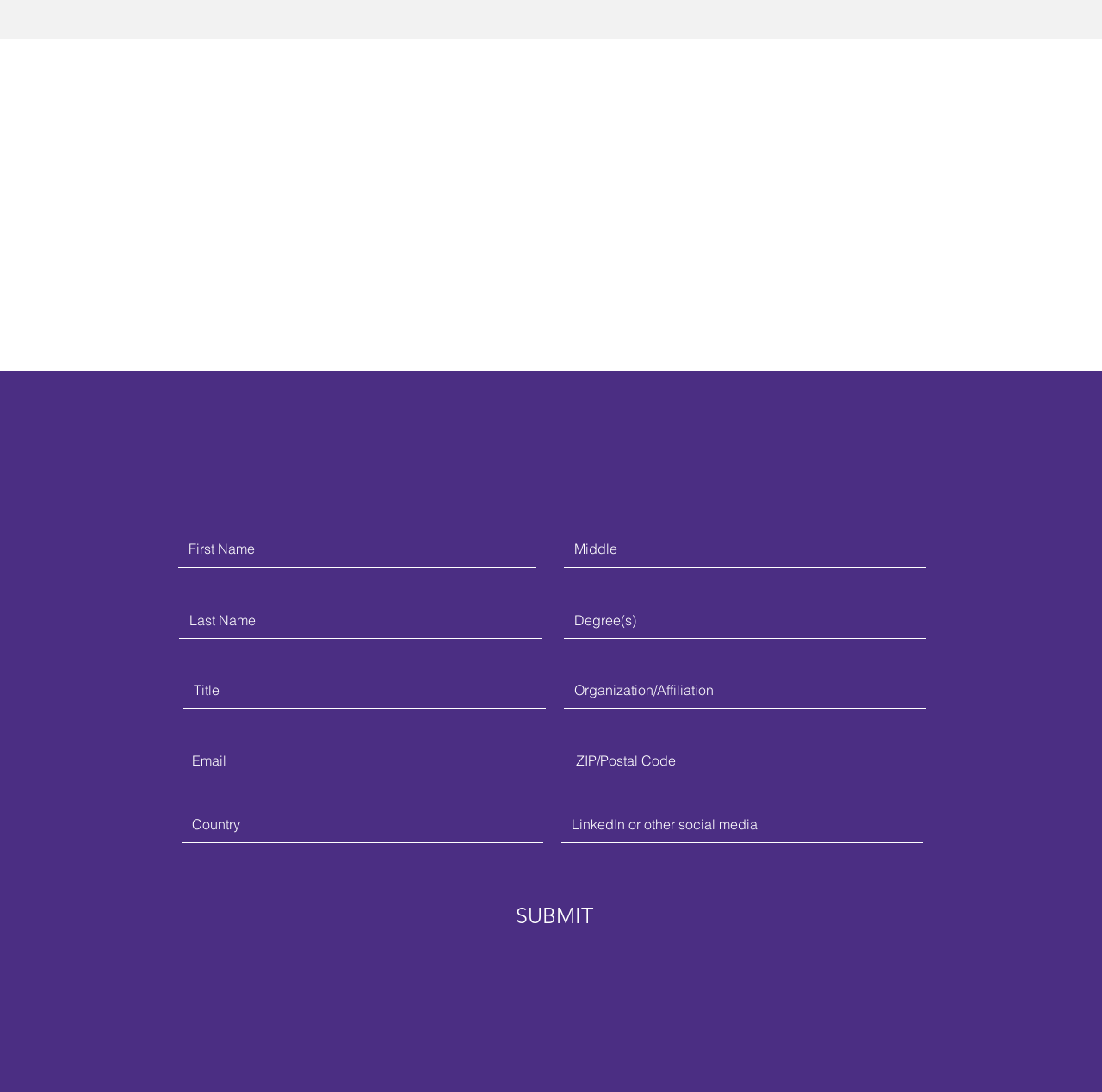What is the purpose of this webpage?
Examine the webpage screenshot and provide an in-depth answer to the question.

Based on the webpage's content, it appears to be a contact form for the Value & Systems Science Lab, allowing users to input their personal and professional information to get in touch with the lab.